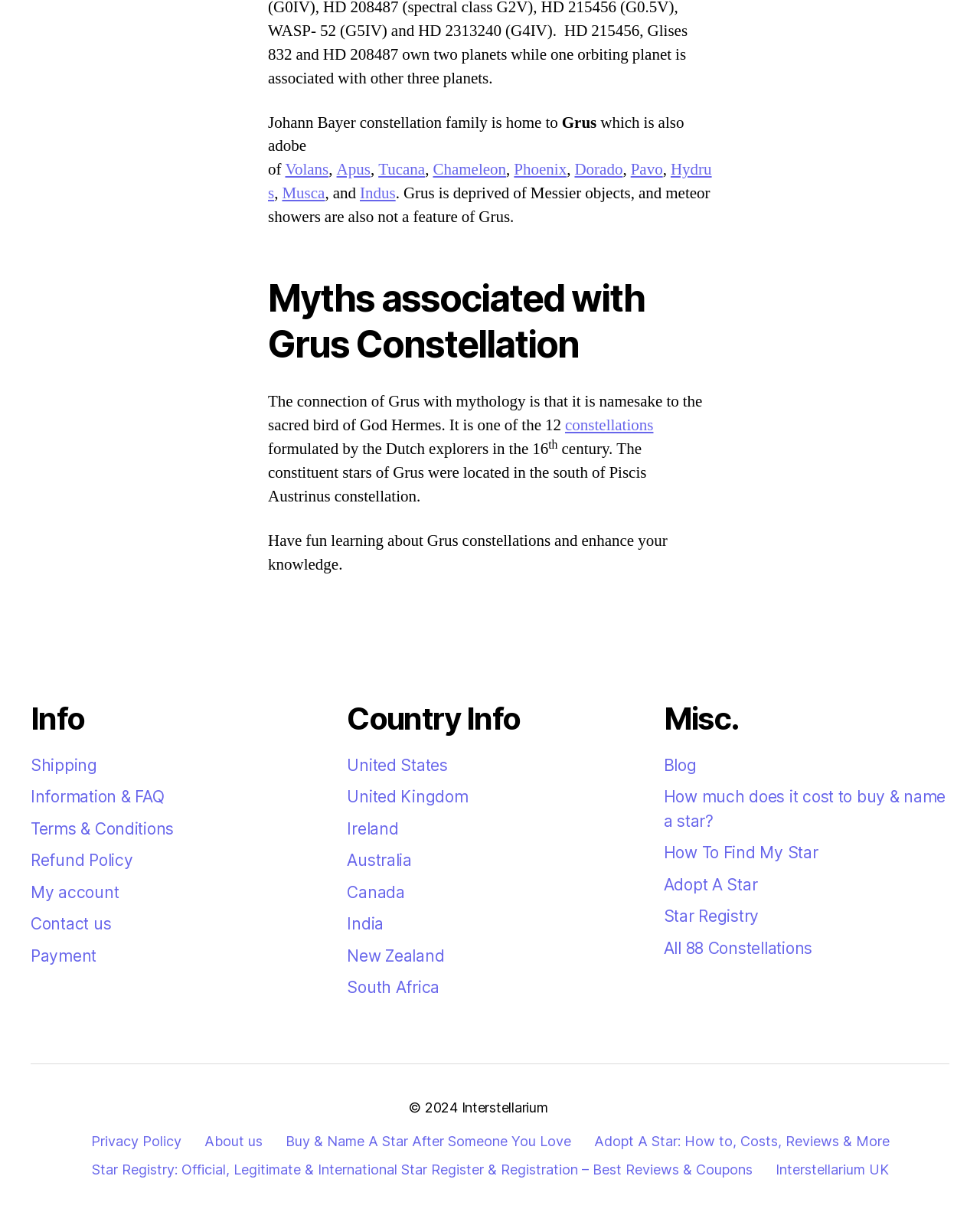Respond to the following question with a brief word or phrase:
What is the year of copyright mentioned at the bottom of the webpage?

2024